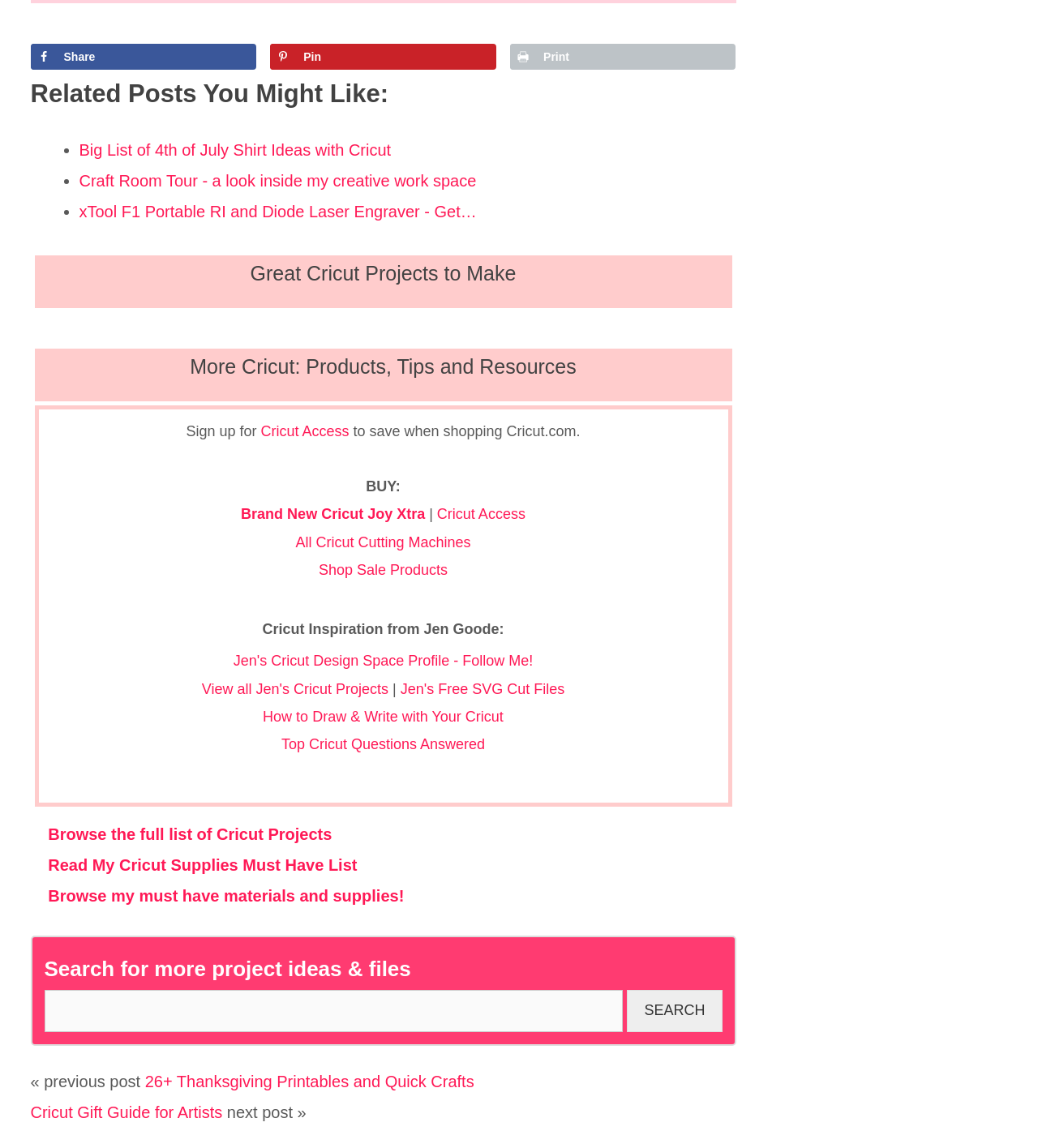What type of content is listed under 'Related Posts You Might Like:'?
Please use the image to provide an in-depth answer to the question.

The section 'Related Posts You Might Like:' lists several links with descriptive text, such as 'Big List of 4th of July Shirt Ideas with Cricut' and 'Craft Room Tour - a look inside my creative work space'. These links appear to be blog posts or articles related to Cricut and crafting.